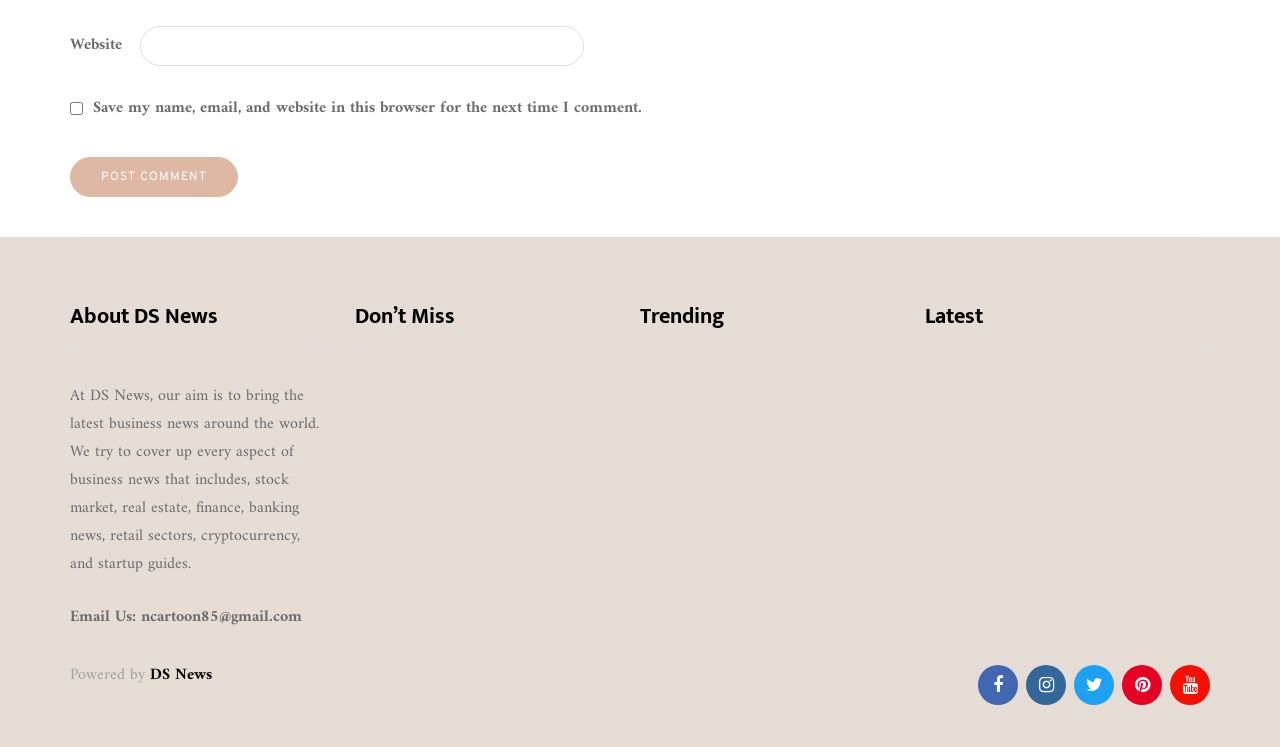What type of activities are recommended to help children beat online learning fatigue?
Provide a thorough and detailed answer to the question.

According to the article 'How extracurricular activities can help your children beat online learning fatigue', engaging in extracurricular activities can help children overcome online learning fatigue.